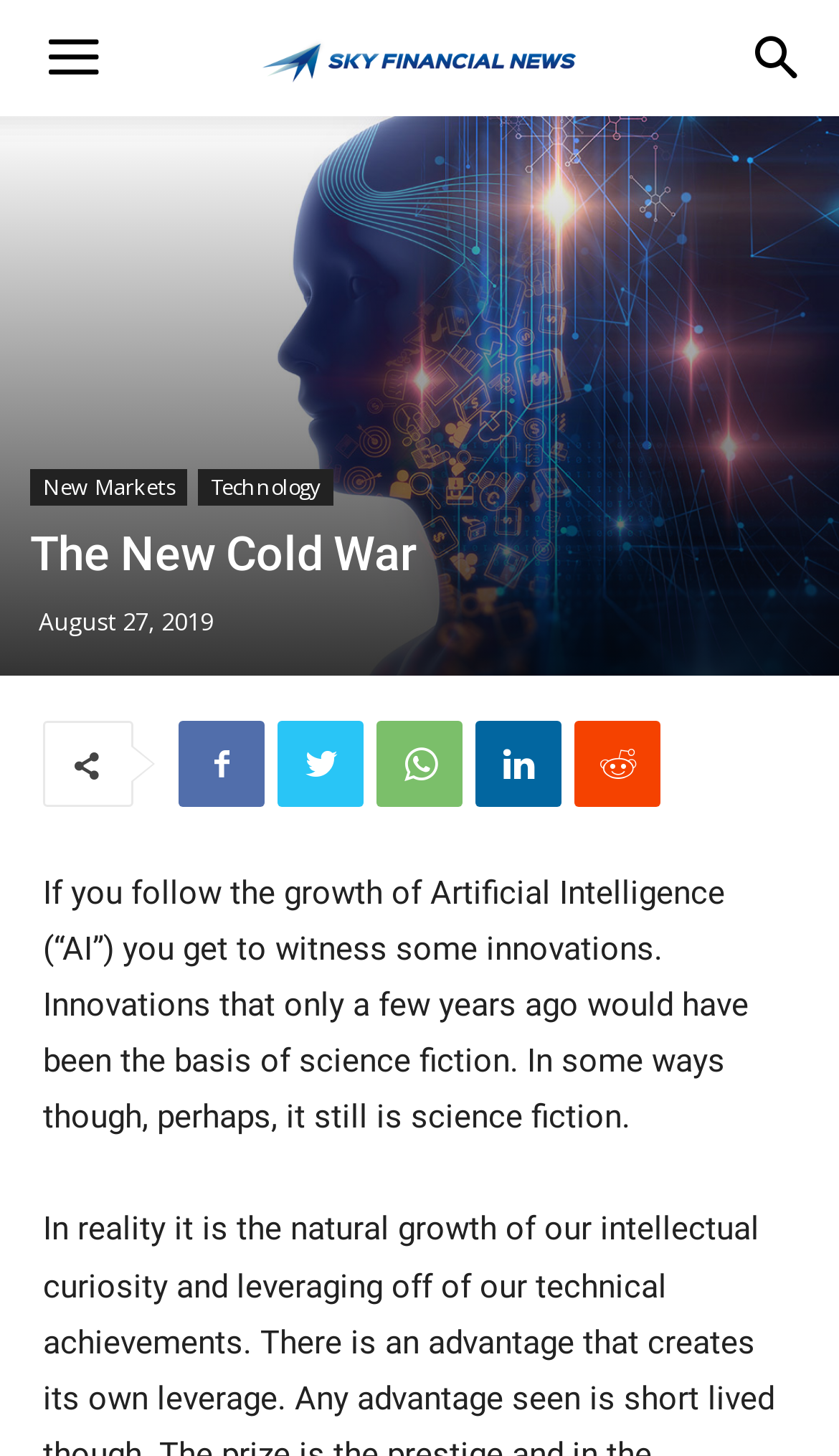What type of links are available in the header?
Identify the answer in the screenshot and reply with a single word or phrase.

New Markets, Technology